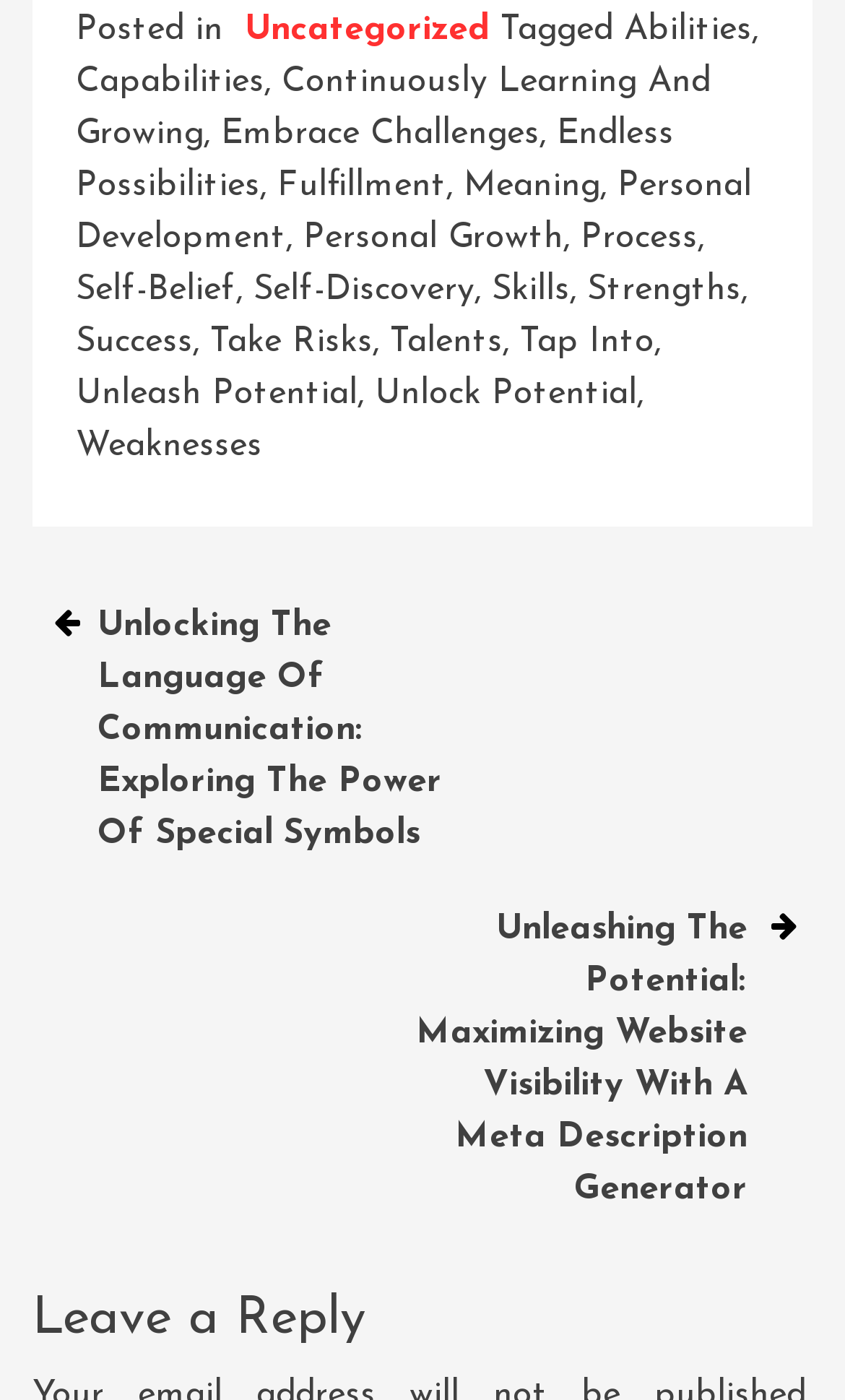Reply to the question with a single word or phrase:
How many tags are associated with the post?

19